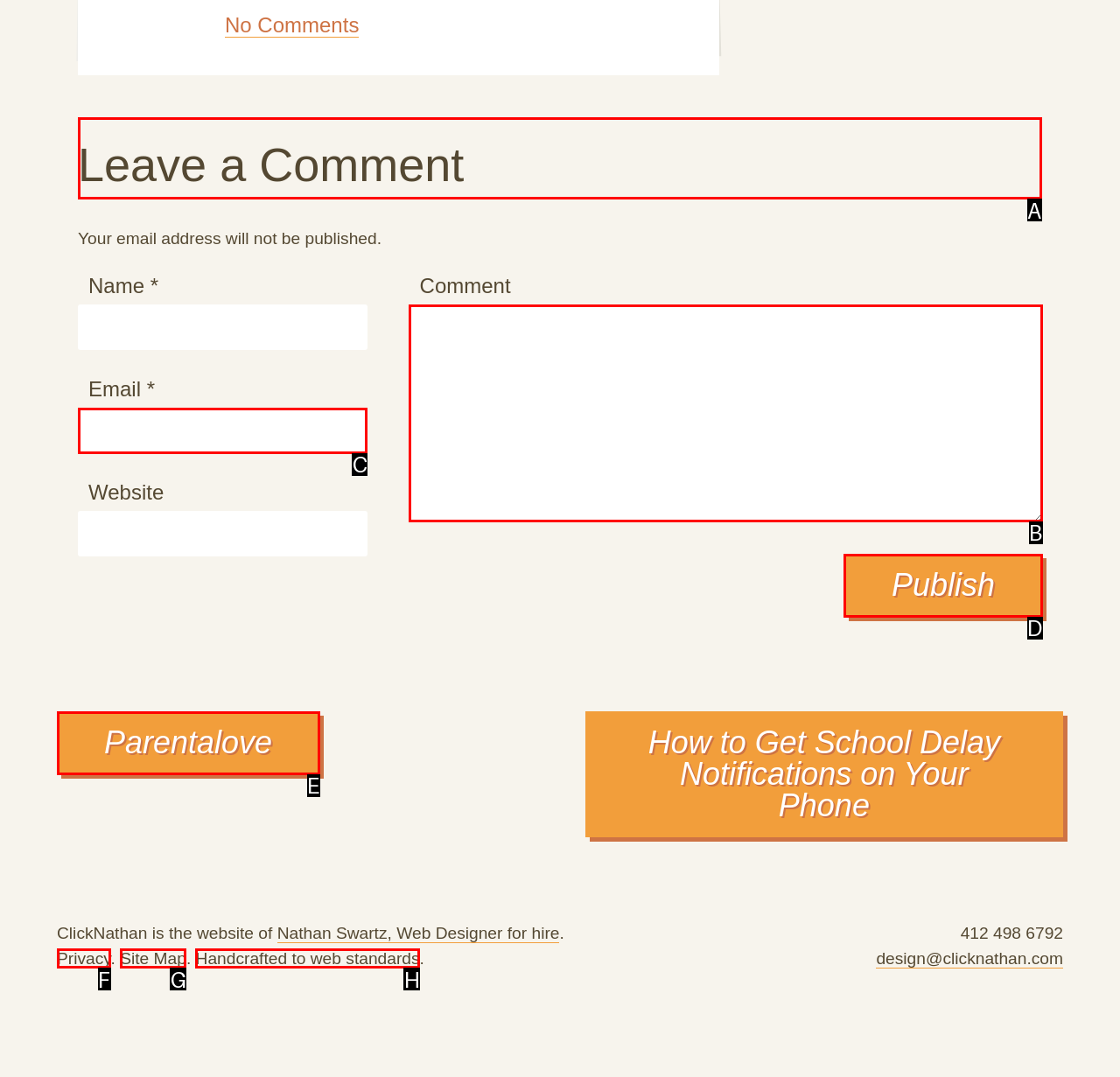Tell me the letter of the correct UI element to click for this instruction: View the 'Short Selling Regulations 2024'. Answer with the letter only.

None